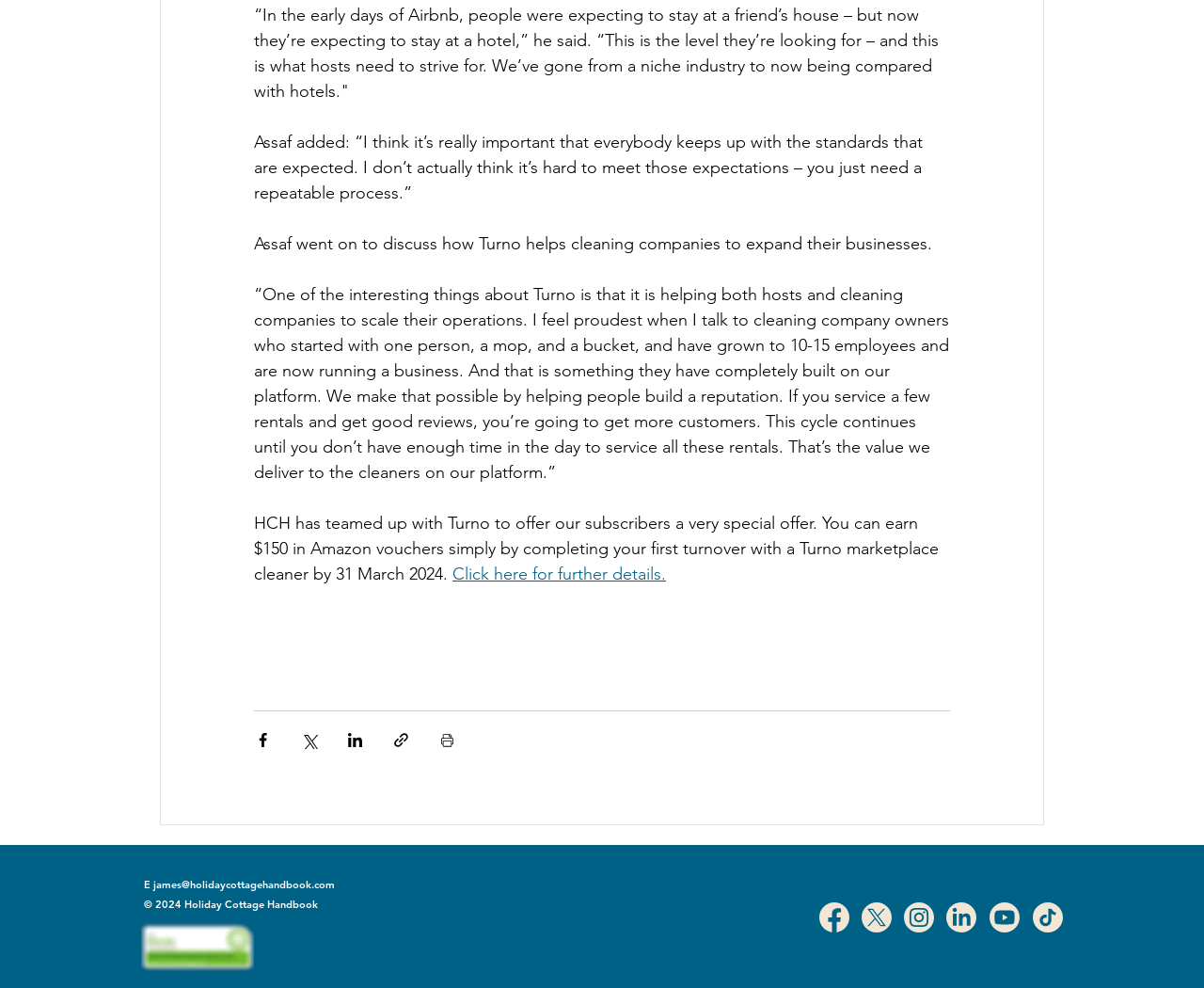Use a single word or phrase to answer this question: 
What is the offer for HCH subscribers?

$150 in Amazon vouchers